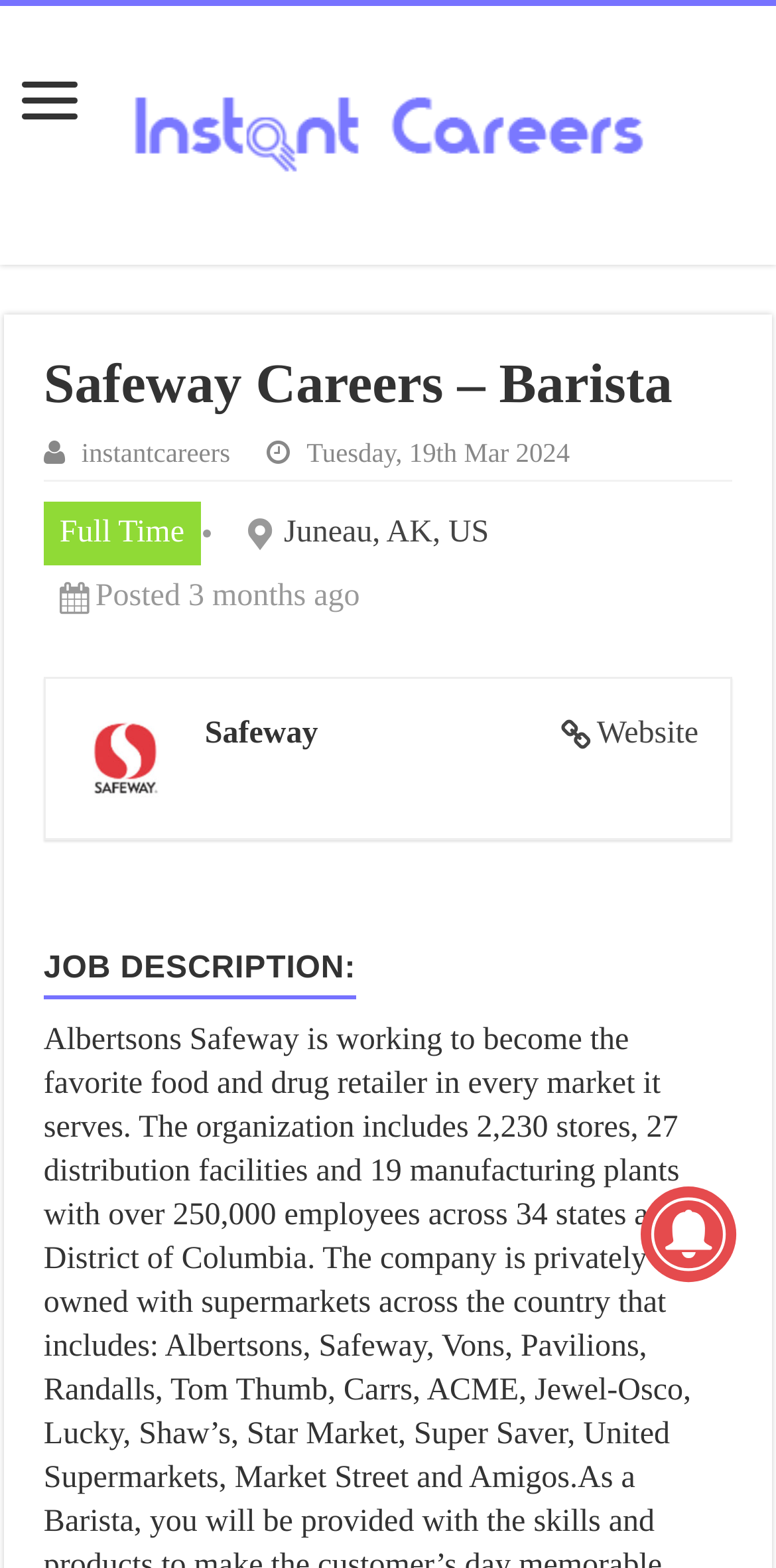Identify the bounding box coordinates for the UI element described as: "Juneau, AK, US". The coordinates should be provided as four floats between 0 and 1: [left, top, right, bottom].

[0.366, 0.329, 0.63, 0.35]